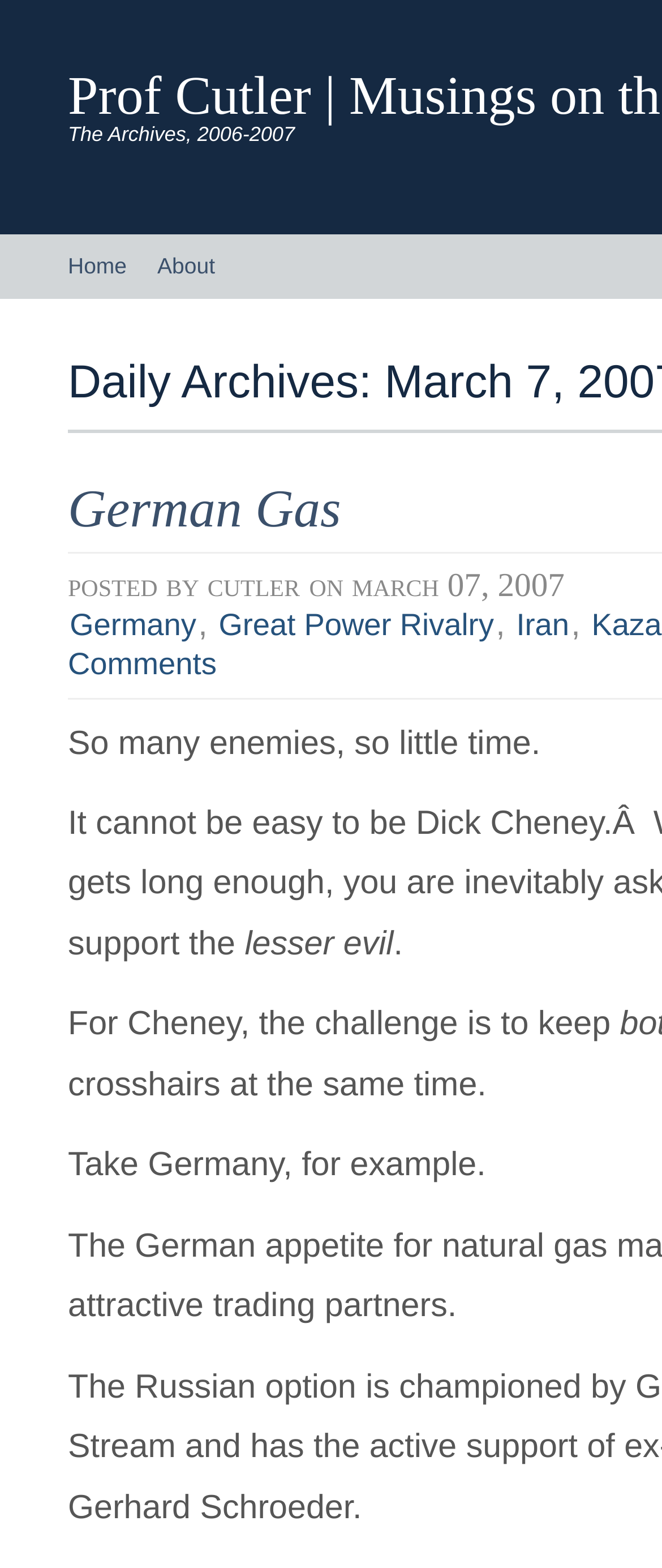Provide the bounding box coordinates of the HTML element described as: "Home". The bounding box coordinates should be four float numbers between 0 and 1, i.e., [left, top, right, bottom].

[0.103, 0.149, 0.192, 0.191]